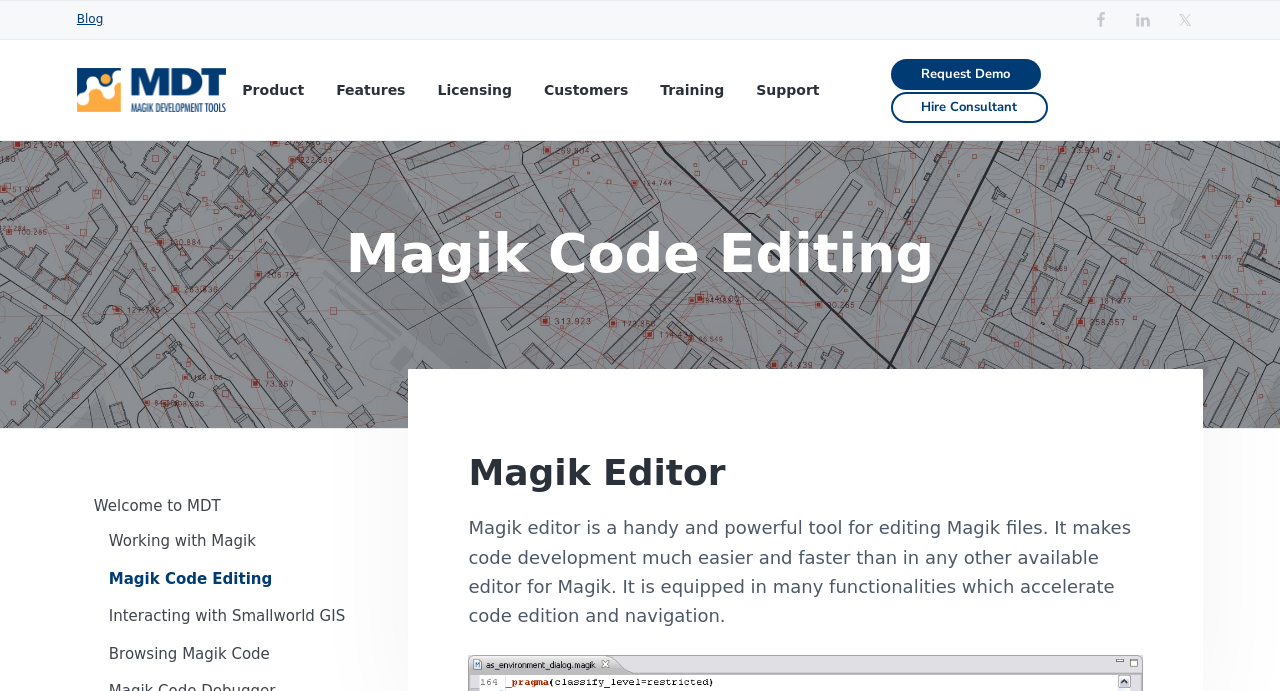Offer a detailed explanation of the webpage layout and contents.

The webpage is about Magik Code Editing, specifically the Magik Editor, a tool for editing Magik files. At the top left corner, there are four links to skip to different sections of the page: primary navigation, main content, primary sidebar, and footer. 

On the top right corner, there are three social media links: Facebook, LinkedIn, and Twitter, each accompanied by an image of the respective social media platform's logo. 

Below the social media links, there is a navigation menu with links to different sections of the website, including Product, Features, Licensing, Customers, Training, and Support. 

To the right of the navigation menu, there are two prominent calls-to-action: Request Demo and Hire Consultant. 

The main content of the page is divided into two sections. On the left, there is a sidebar with links to various topics, including Welcome to MDT, Working with Magik, Magik Code Editing, Interacting with Smallworld GIS, and Browsing Magik Code. 

On the right, there is a heading that reads "Magik Code Editing" followed by a subheading "Magik Editor" and a paragraph of text that describes the Magik Editor as a handy and powerful tool for editing Magik files, making code development easier and faster.